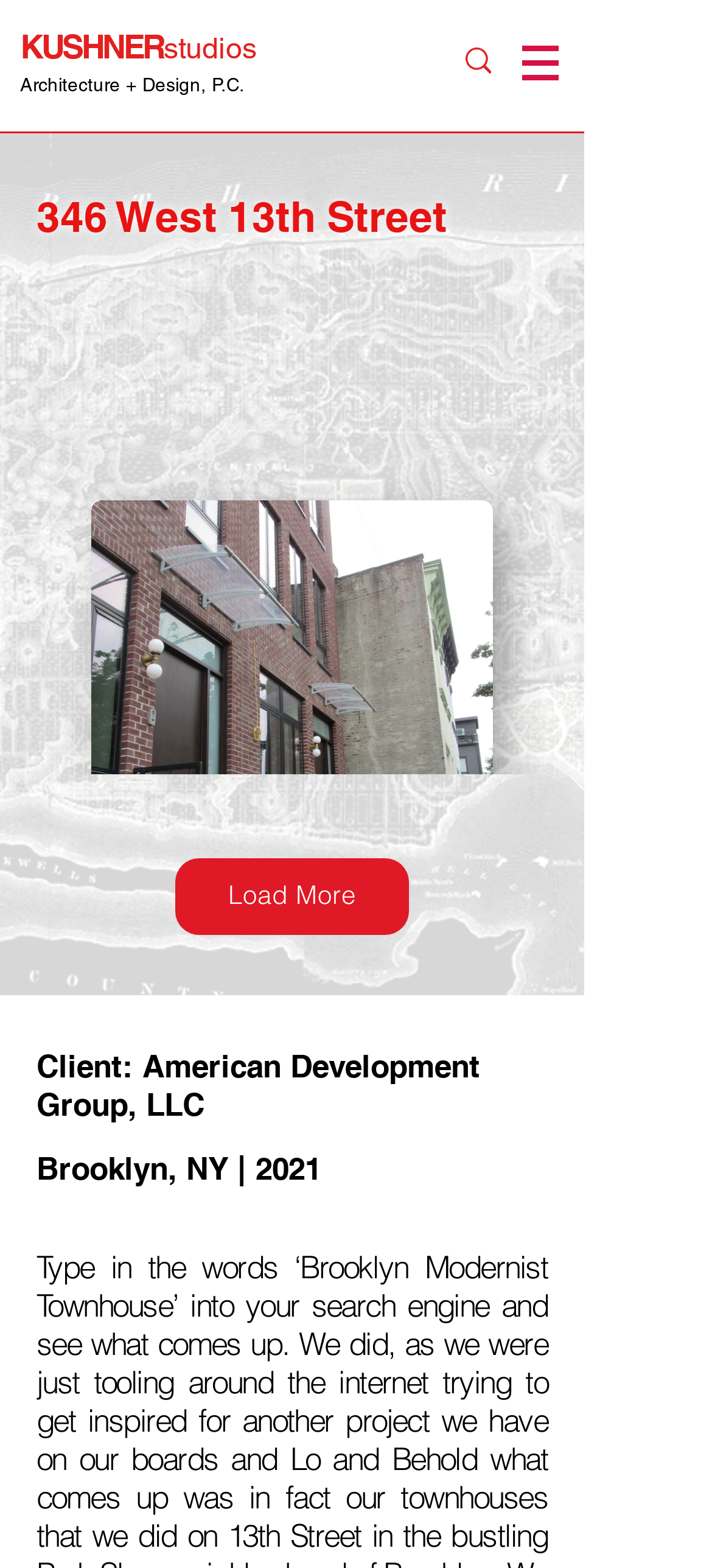Look at the image and write a detailed answer to the question: 
What is the location of the project?

I found the answer by looking at the heading element with the text 'Brooklyn, NY | 2021' which is located below the project title, indicating that it is the location of the project.